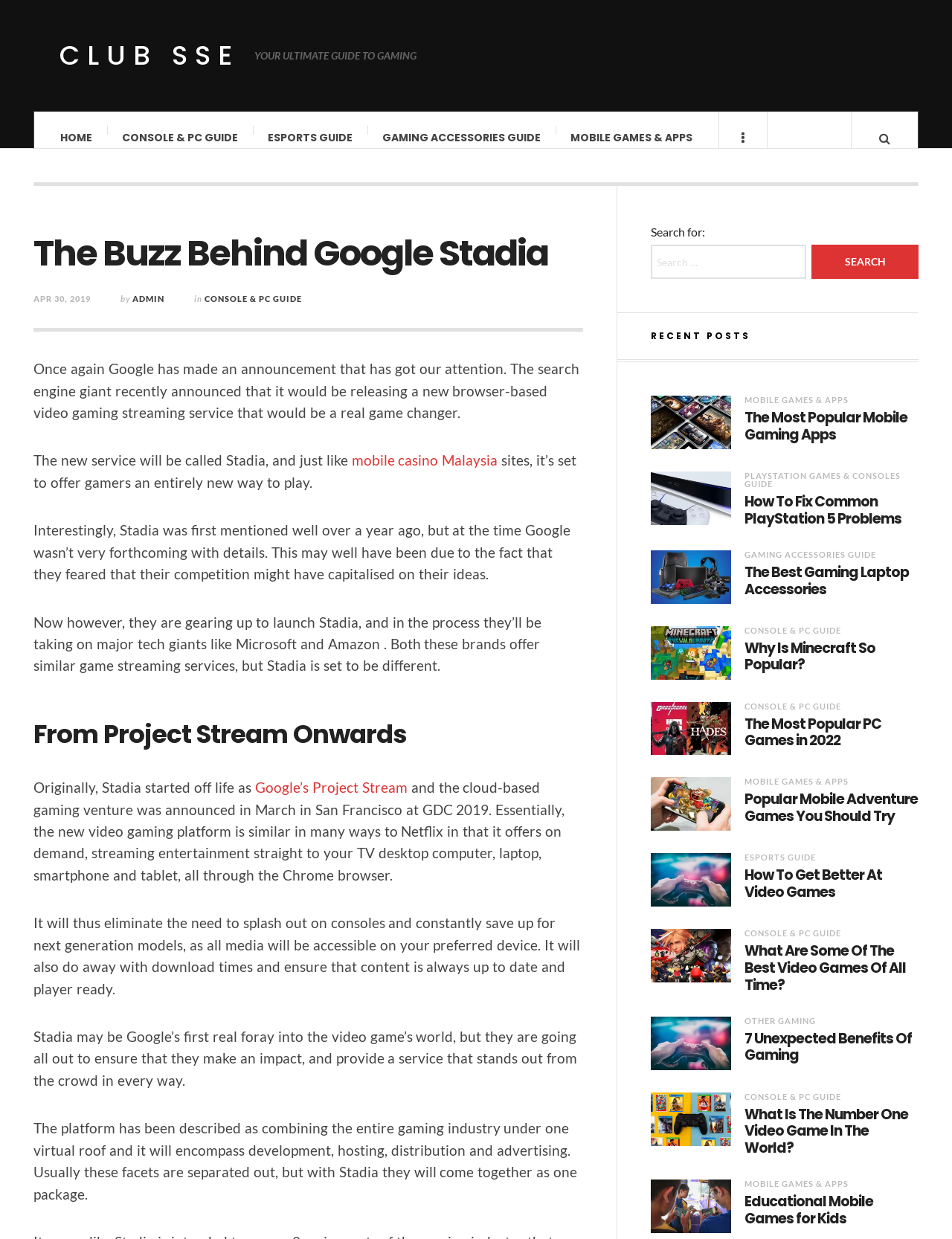Determine the bounding box coordinates of the element that should be clicked to execute the following command: "Learn about 'GAMING ACCESSORIES GUIDE'".

[0.782, 0.455, 0.921, 0.463]